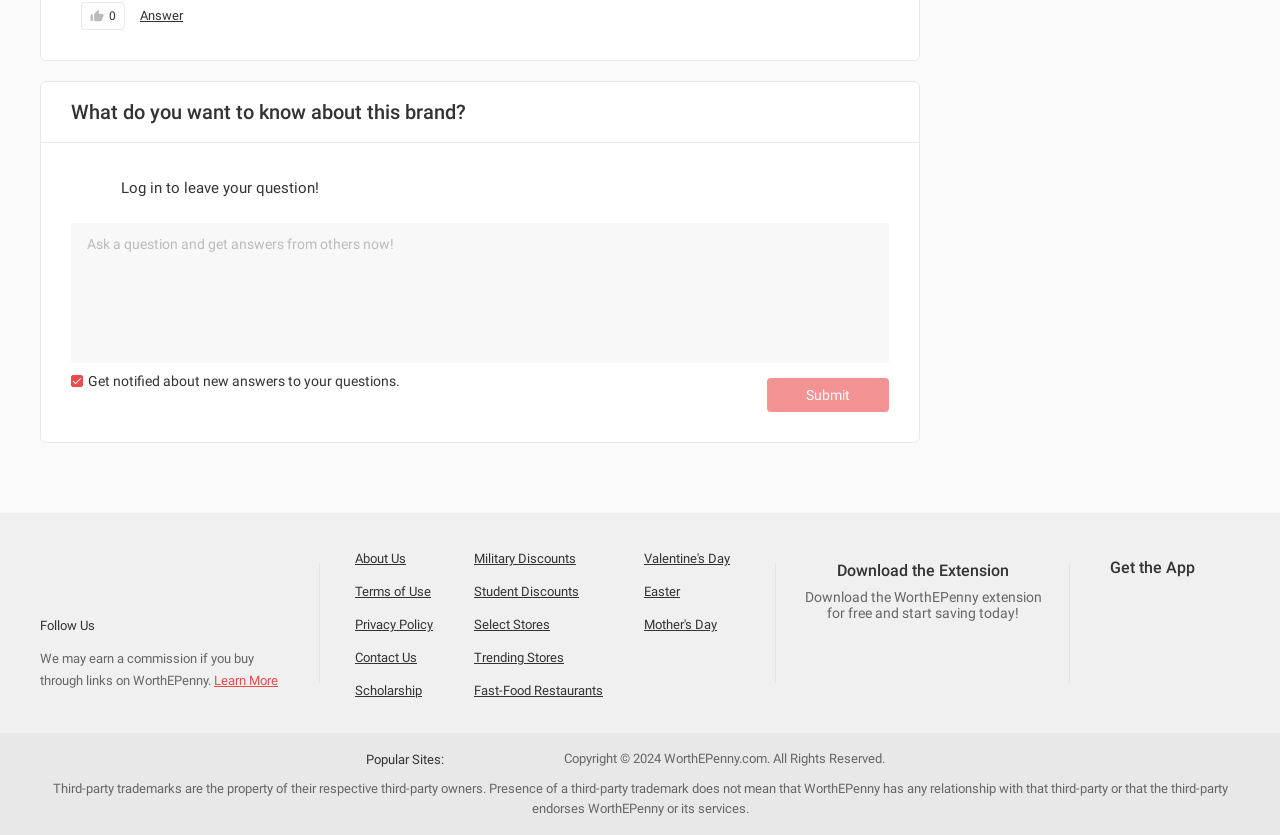From the screenshot, find the bounding box of the UI element matching this description: "Fast-Food Restaurants". Supply the bounding box coordinates in the form [left, top, right, bottom], each a float between 0 and 1.

[0.37, 0.816, 0.503, 0.84]